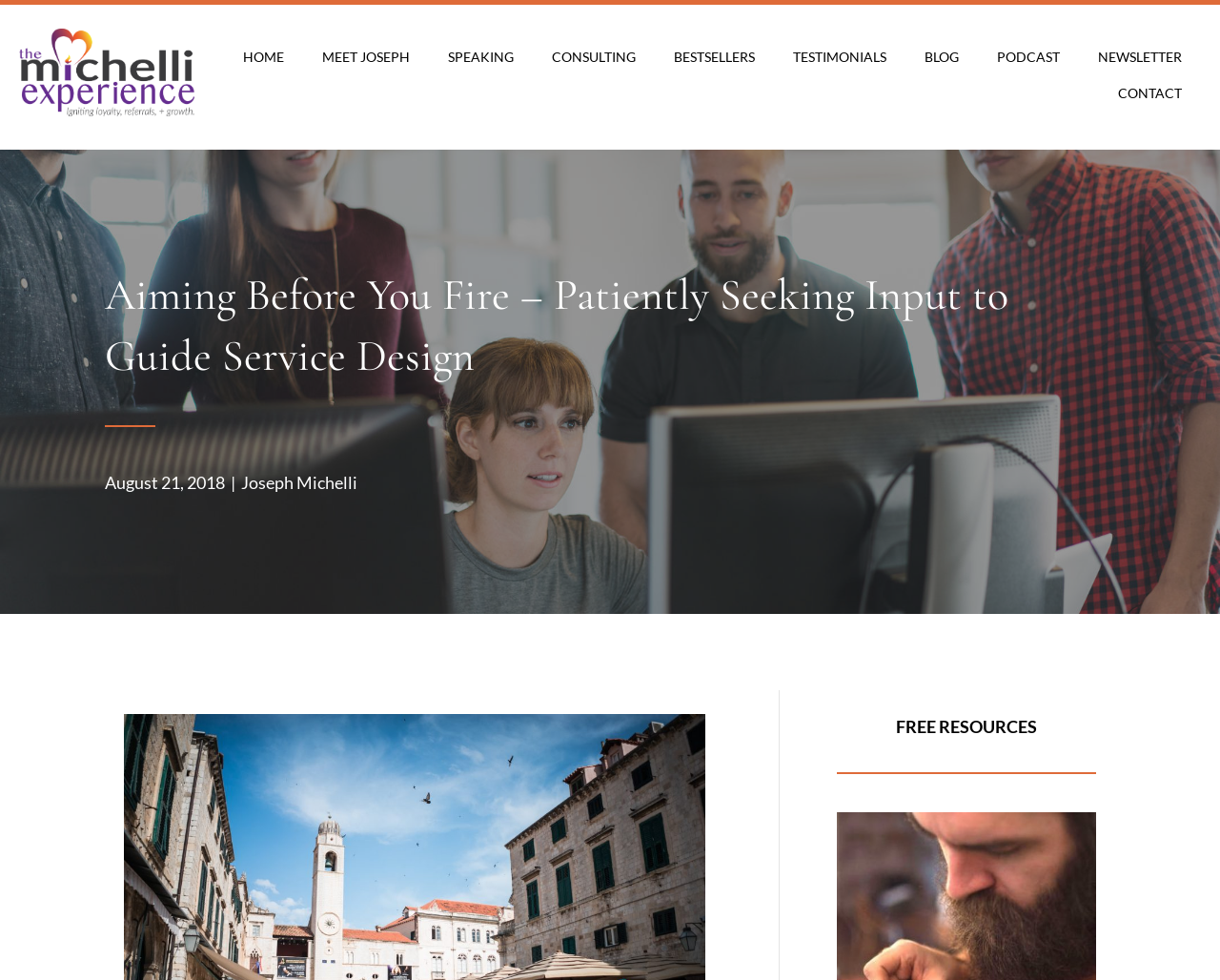Find the bounding box coordinates of the element you need to click on to perform this action: 'view testimonials'. The coordinates should be represented by four float values between 0 and 1, in the format [left, top, right, bottom].

[0.634, 0.04, 0.742, 0.077]